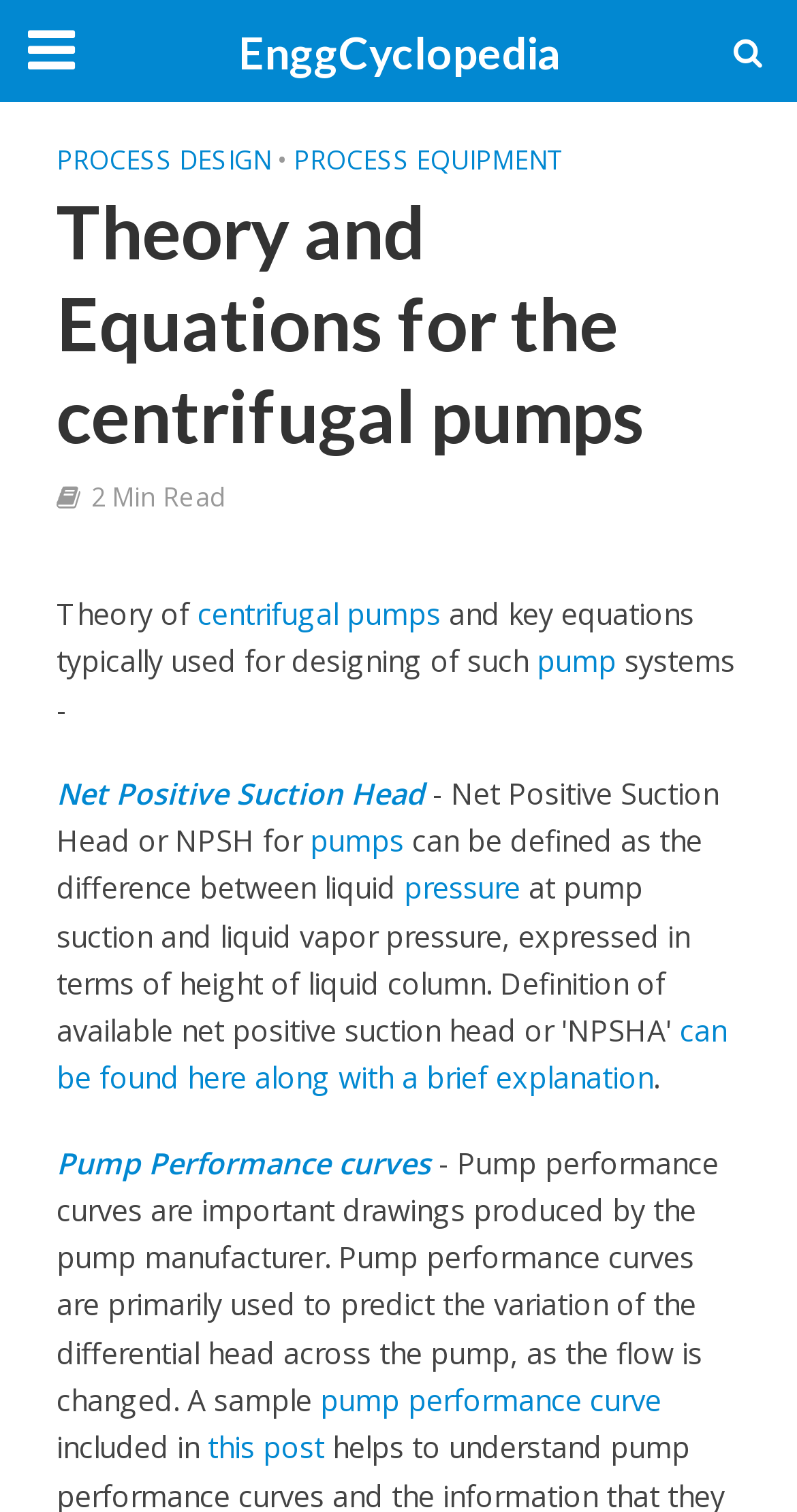What is the category of the webpage content?
Look at the screenshot and respond with one word or a short phrase.

PROCESS EQUIPMENT